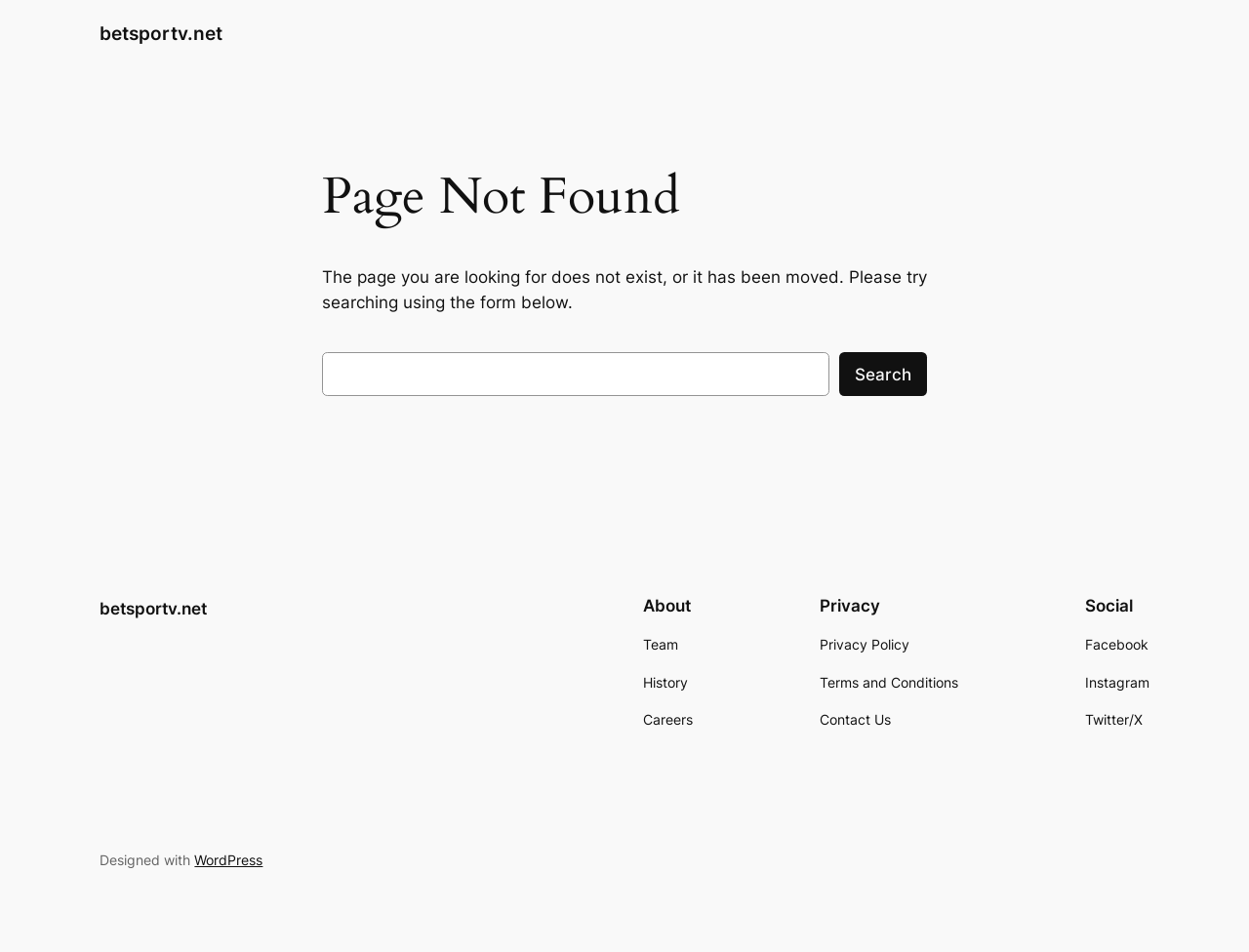Present a detailed account of what is displayed on the webpage.

This webpage displays a "Page Not Found" error message. At the top, there is a link to "betsportv.net" on the left side. Below it, there is a main section with a heading "Page Not Found" followed by a paragraph of text explaining that the page does not exist or has been moved, and suggesting to use the search form below.

The search form is located below the paragraph, consisting of a search box and a "Search" button. On the bottom left, there is another link to "betsportv.net". 

On the bottom half of the page, there are three sections: "About", "Privacy", and "Social". Each section has a heading and a navigation menu with links to related pages. The "About" section has links to "Team", "History", and "Careers". The "Privacy" section has links to "Privacy Policy", "Terms and Conditions", and "Contact Us". The "Social" section has links to "Facebook", "Instagram", and "Twitter/X".

At the very bottom of the page, there is a line of text "Designed with" followed by a link to "WordPress".